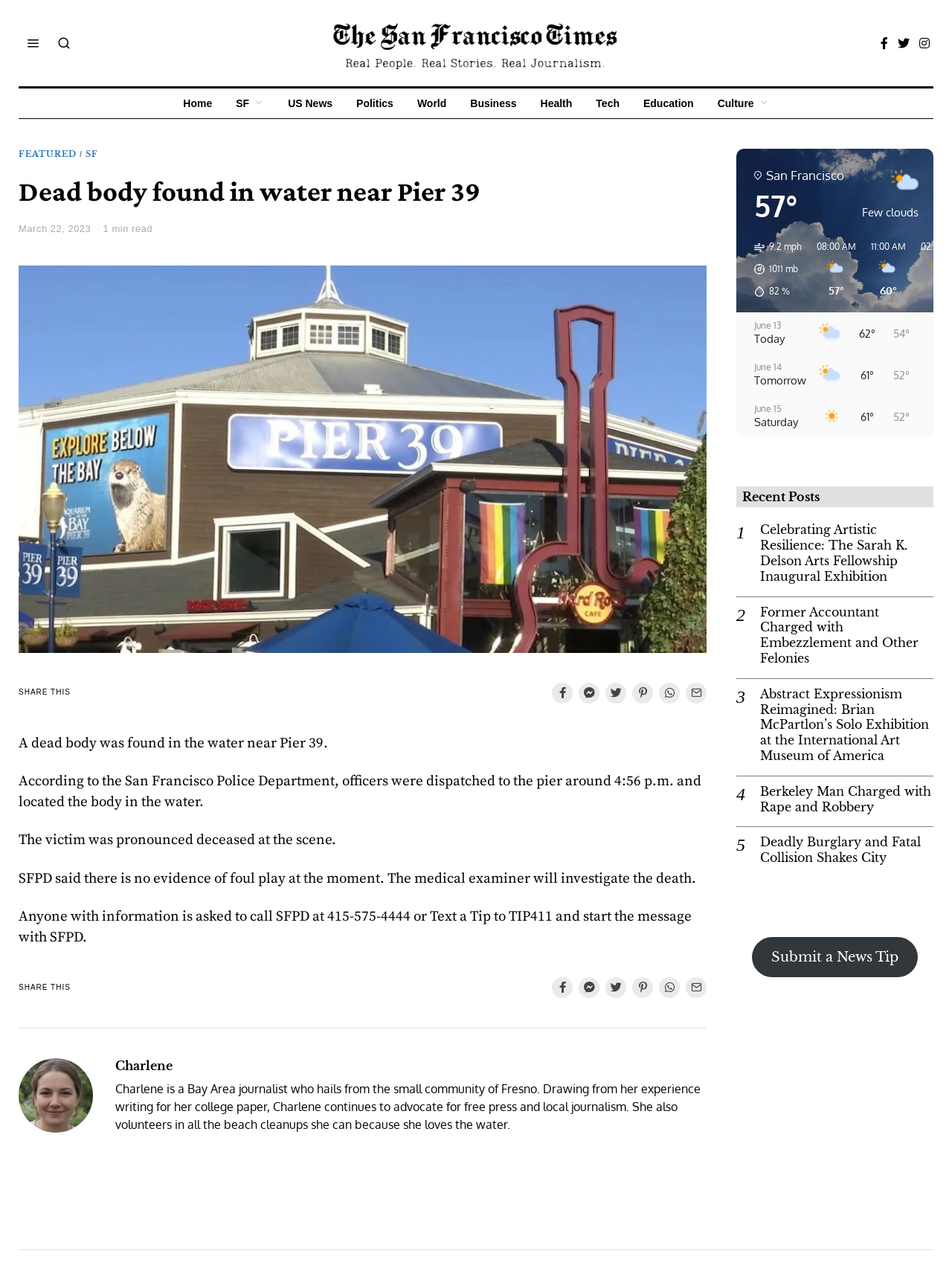Describe all the key features and sections of the webpage thoroughly.

The webpage is an article from The San Francisco Times, with a headline "Dead body found in water near Pier 39". At the top, there is a navigation menu with links to various sections of the website, including "Home", "SF", "US News", "Politics", and more. Below the navigation menu, there is a featured section with a link to "FEATURED" and a separator line.

The main article is divided into sections. The first section has a heading "Dead body found in water near Pier 39" and a timestamp "March 22, 2023". Below the heading, there is a brief summary of the article, followed by a "SHARE THIS" button and social media links.

The article itself is divided into paragraphs, with the first paragraph describing the discovery of the dead body near Pier 39. The subsequent paragraphs provide more details about the incident, including the response of the San Francisco Police Department and the investigation into the death.

To the right of the article, there is a sidebar with a weather forecast for San Francisco, including the current temperature, wind speed, pressure, and humidity. There are also buttons to display the weather forecast for different times of the day.

At the bottom of the page, there is a section about the author, Charlene, with a brief bio and a link to her profile. There are also images and links to other articles or sections of the website.

Throughout the page, there are various icons and images, including social media icons, weather icons, and images related to the article.